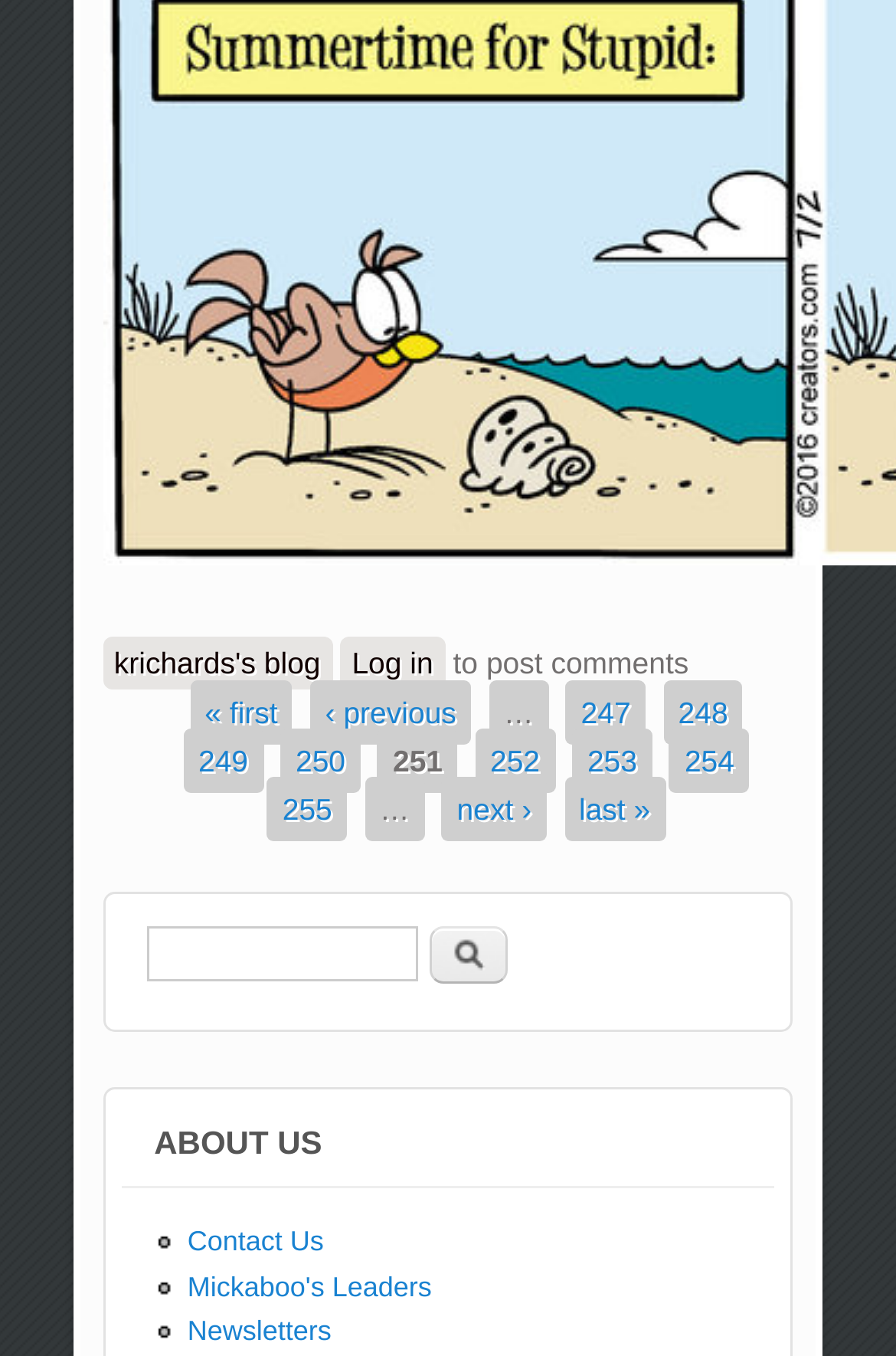Refer to the image and provide an in-depth answer to the question: 
What is the purpose of the search form?

I found a search form with a textbox and a 'Search' button. The purpose of this form is to allow users to search for something on the website.